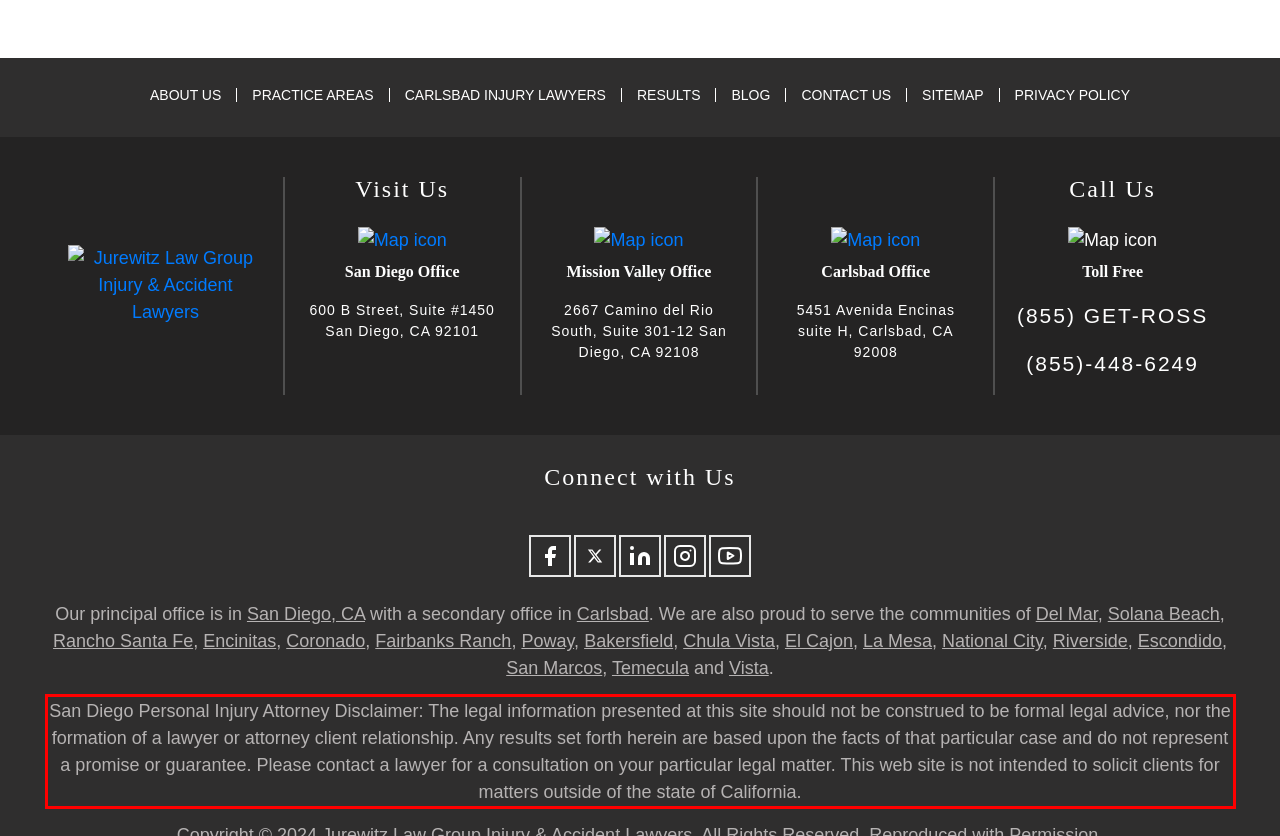Within the screenshot of a webpage, identify the red bounding box and perform OCR to capture the text content it contains.

San Diego Personal Injury Attorney Disclaimer: The legal information presented at this site should not be construed to be formal legal advice, nor the formation of a lawyer or attorney client relationship. Any results set forth herein are based upon the facts of that particular case and do not represent a promise or guarantee. Please contact a lawyer for a consultation on your particular legal matter. This web site is not intended to solicit clients for matters outside of the state of California.